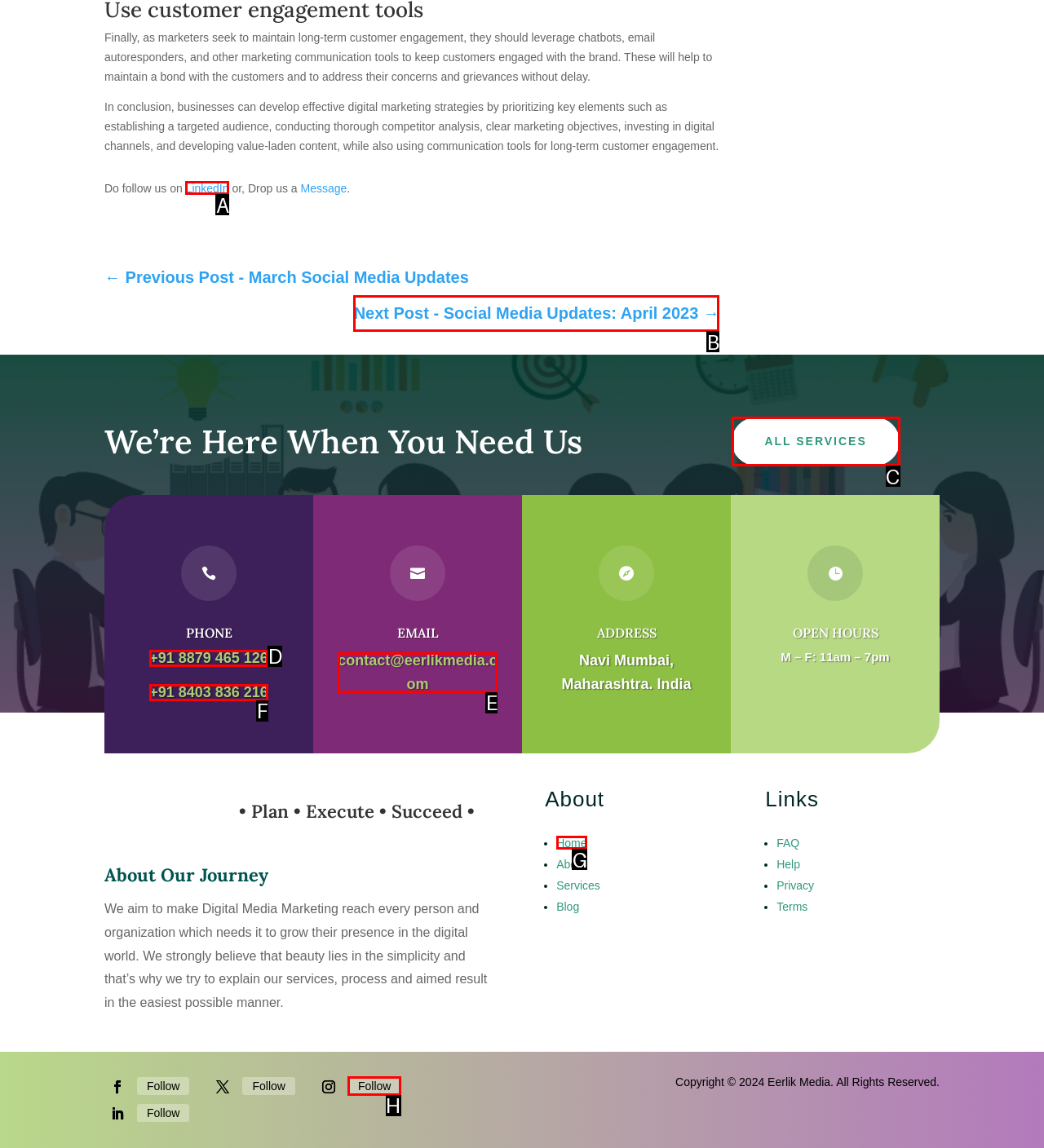Determine which element should be clicked for this task: Read about what Imogen can do for you
Answer with the letter of the selected option.

None